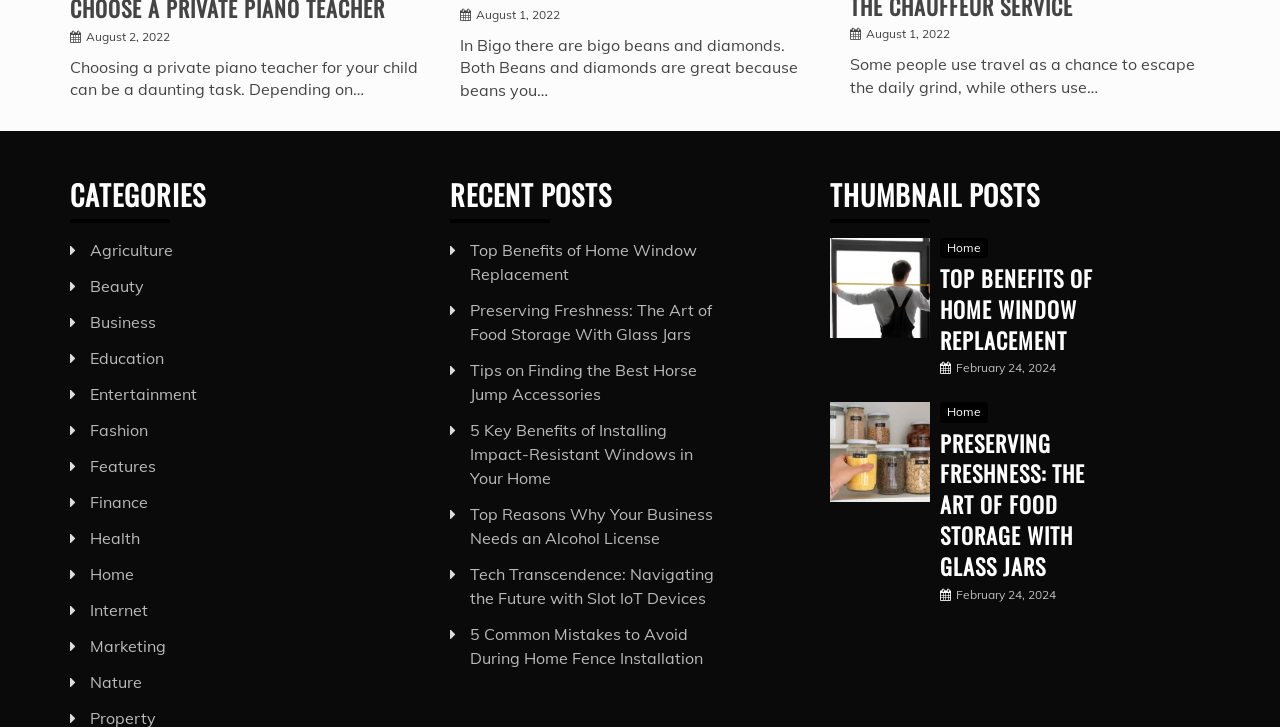Determine the coordinates of the bounding box for the clickable area needed to execute this instruction: "Call the phone number".

None